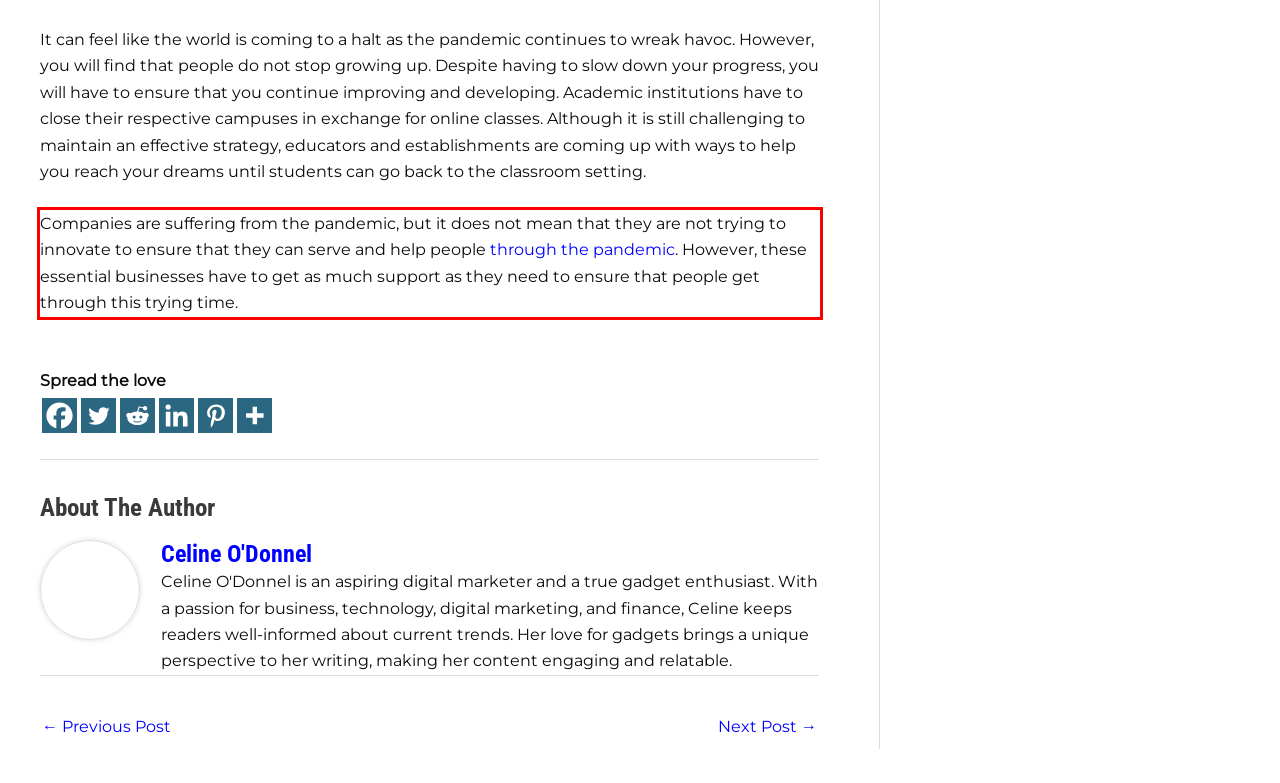Please perform OCR on the UI element surrounded by the red bounding box in the given webpage screenshot and extract its text content.

Companies are suffering from the pandemic, but it does not mean that they are not trying to innovate to ensure that they can serve and help people through the pandemic. However, these essential businesses have to get as much support as they need to ensure that people get through this trying time.